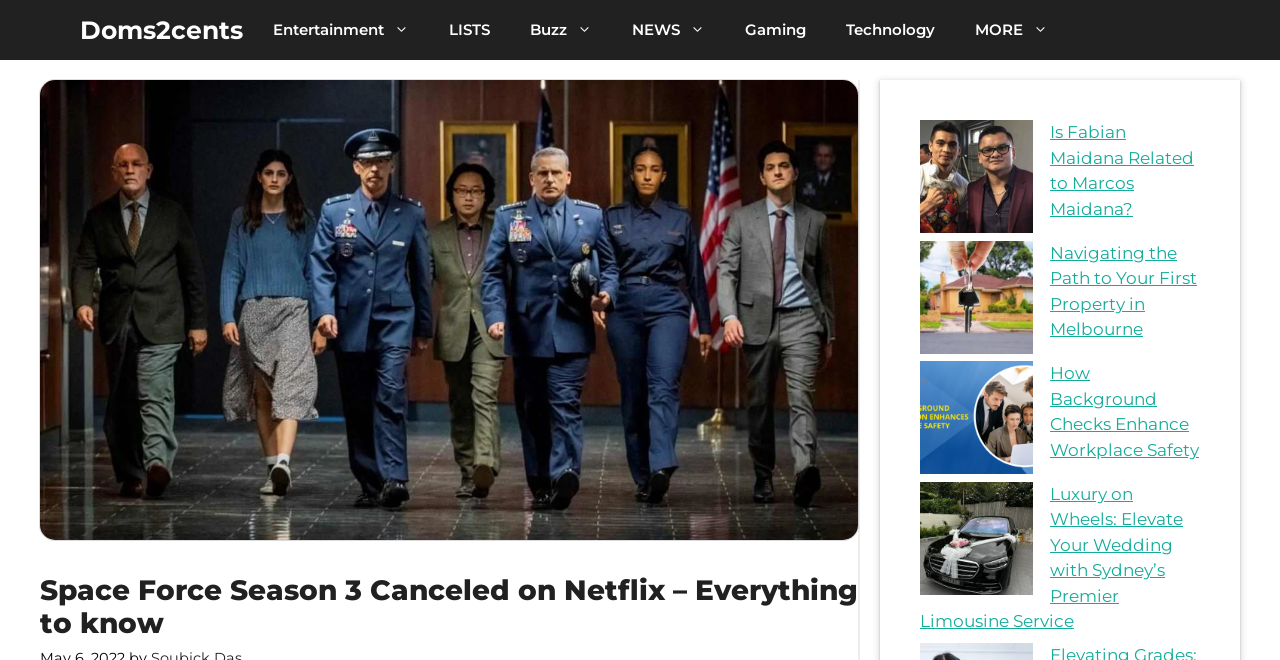Provide your answer in one word or a succinct phrase for the question: 
Is this webpage focused on a specific streaming platform?

Netflix